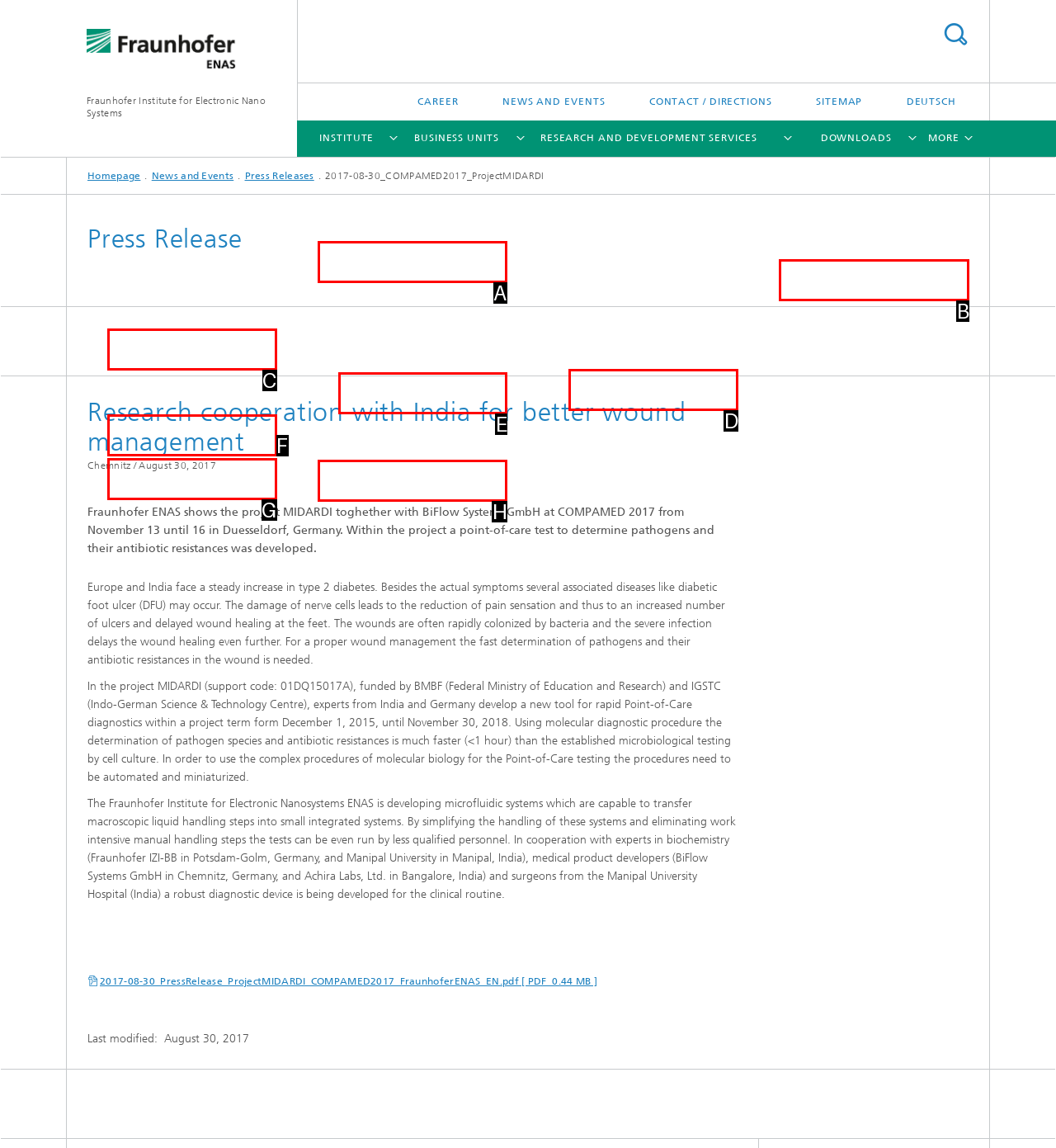Decide which UI element to click to accomplish the task: Explore the Inertial Components and Systems
Respond with the corresponding option letter.

A